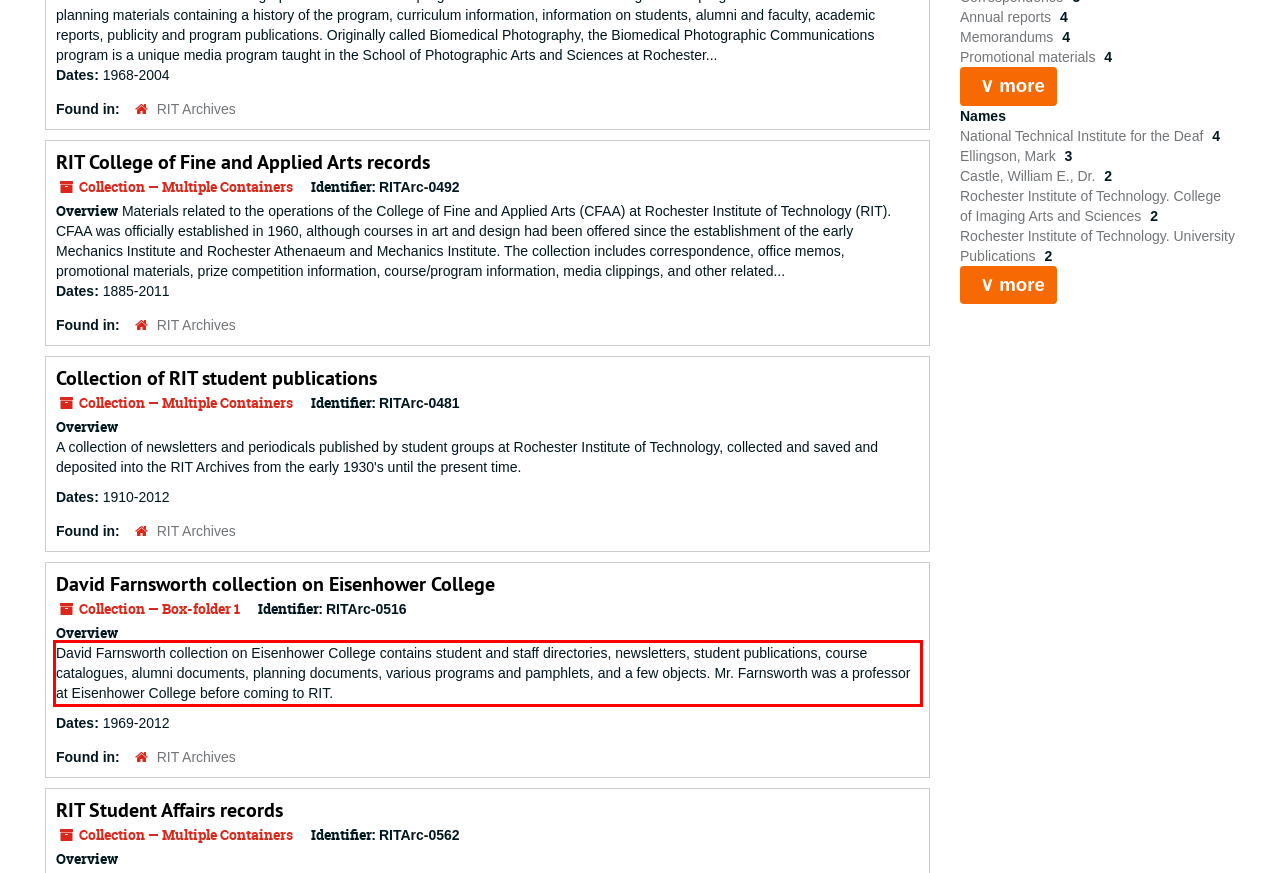Please identify and extract the text content from the UI element encased in a red bounding box on the provided webpage screenshot.

David Farnsworth collection on Eisenhower College contains student and staff directories, newsletters, student publications, course catalogues, alumni documents, planning documents, various programs and pamphlets, and a few objects. Mr. Farnsworth was a professor at Eisenhower College before coming to RIT.